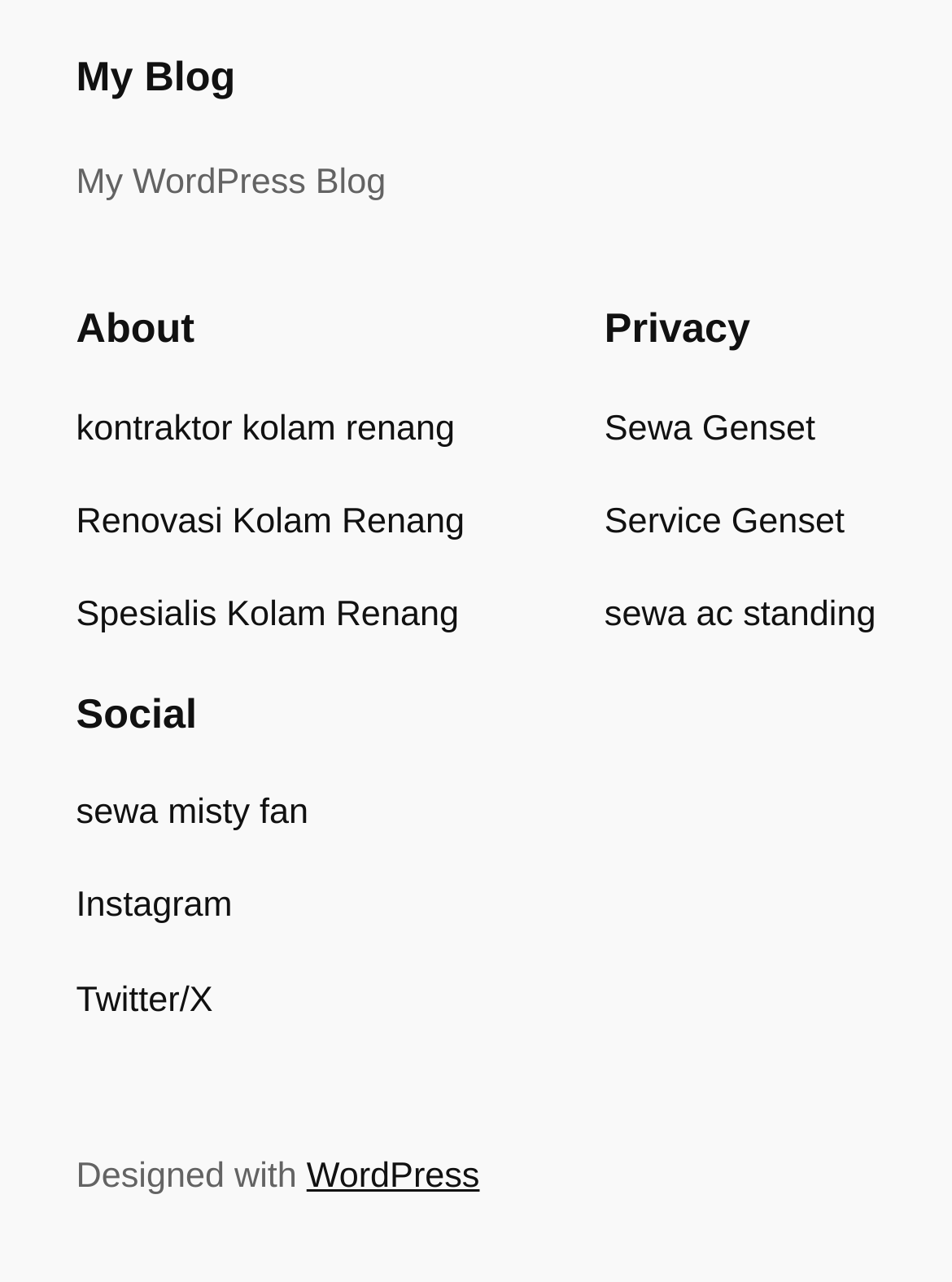Extract the bounding box coordinates for the HTML element that matches this description: "Sewa Genset". The coordinates should be four float numbers between 0 and 1, i.e., [left, top, right, bottom].

[0.635, 0.313, 0.856, 0.356]